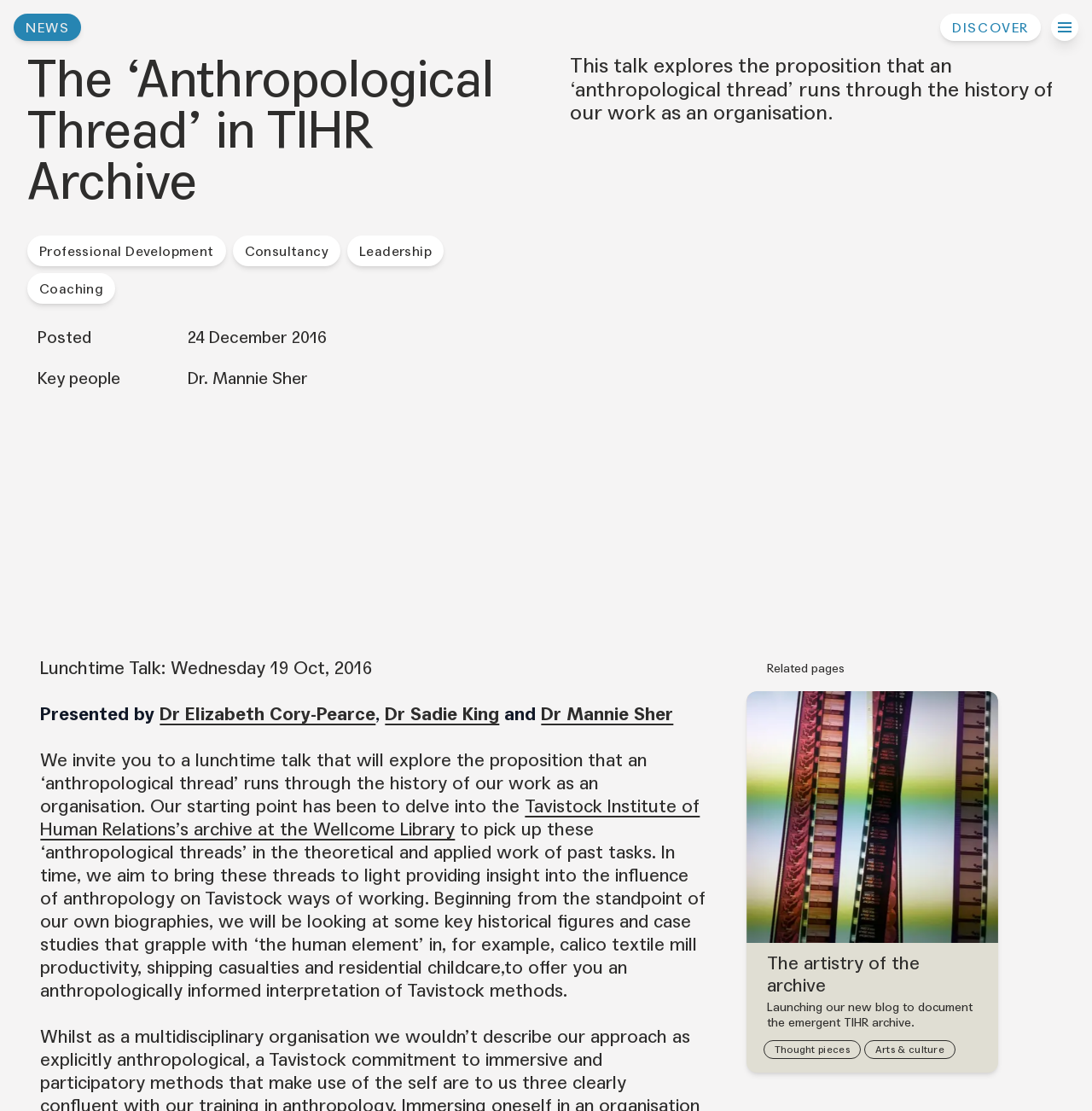Identify the bounding box coordinates for the region of the element that should be clicked to carry out the instruction: "Search for something". The bounding box coordinates should be four float numbers between 0 and 1, i.e., [left, top, right, bottom].

None